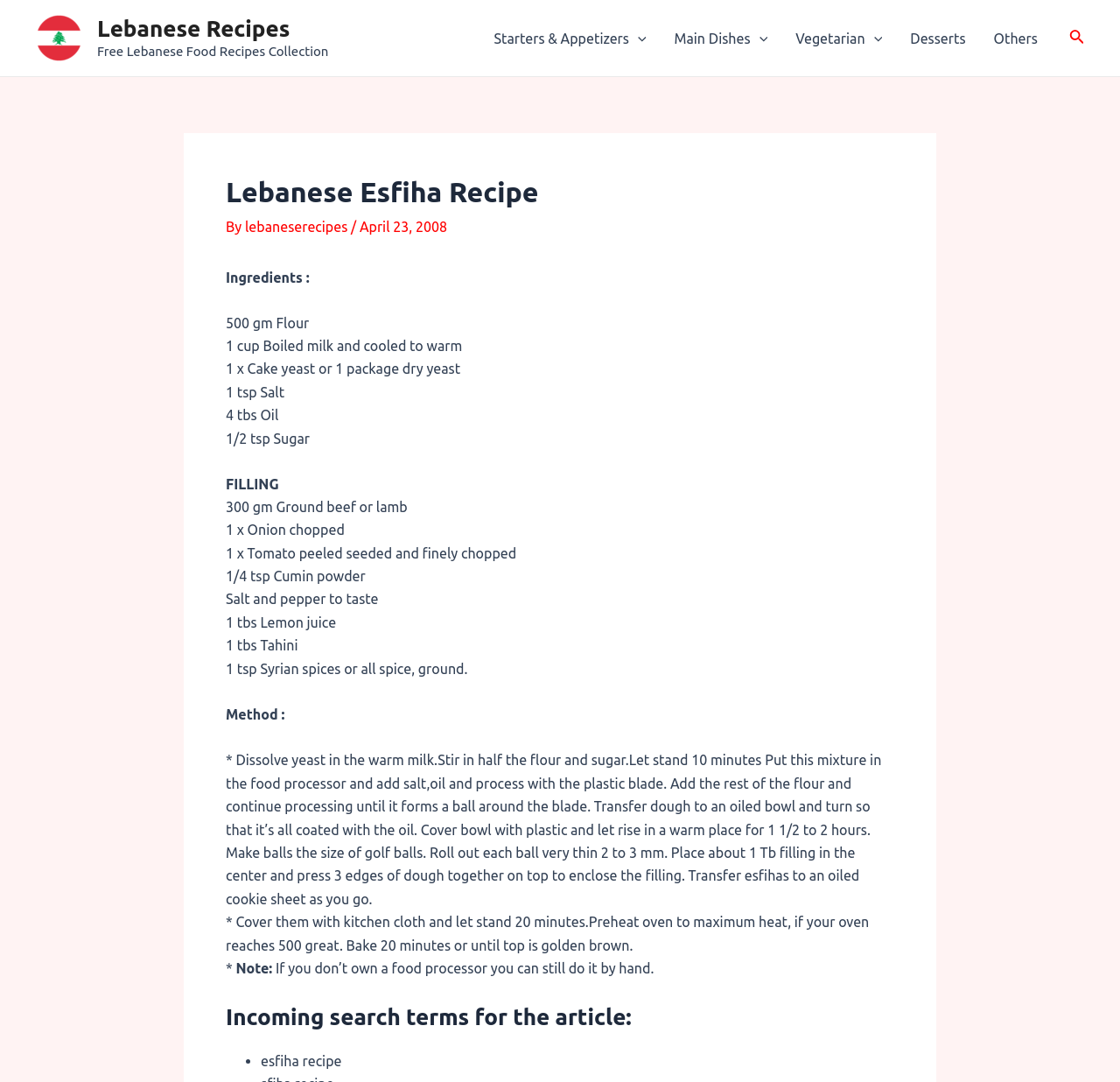Explain the webpage in detail.

This webpage is a recipe page for Lebanese Esfiha, a traditional Lebanese dish. At the top left corner, there is a logo and a link to "Lebanese Recipes" with an image of a Lebanese flag. Next to it, there is a heading that reads "Free Lebanese Food Recipes Collection". 

On the top right corner, there is a navigation menu with links to different categories of recipes, including "Starters & Appetizers", "Main Dishes", "Vegetarian", "Desserts", and "Others". Each category has a toggle button with an arrow icon.

Below the navigation menu, there is a header section with the title "Lebanese Esfiha Recipe" and information about the author and the date of publication. 

The main content of the page is the recipe itself, which is divided into three sections: ingredients, filling, and method. The ingredients section lists the required ingredients, including flour, milk, yeast, salt, oil, and sugar. The filling section lists the ingredients for the filling, including ground beef or lamb, onion, tomato, cumin powder, salt, pepper, lemon juice, tahini, and Syrian spices. The method section provides step-by-step instructions on how to prepare the dough and the filling, and how to assemble and bake the esfihas.

At the bottom of the page, there is a note section with additional information and a list of incoming search terms for the article.